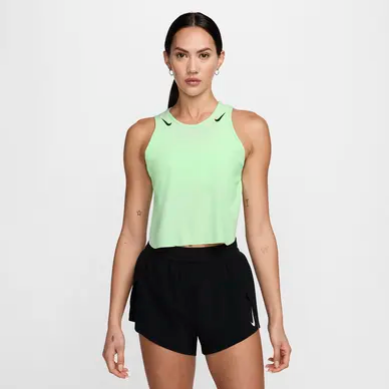Based on the image, please elaborate on the answer to the following question:
Which brand designed the AeroSwift collection?

The caption states that the ensemble is part of Nike's AeroSwift collection, which implies that Nike is the brand that designed the collection.